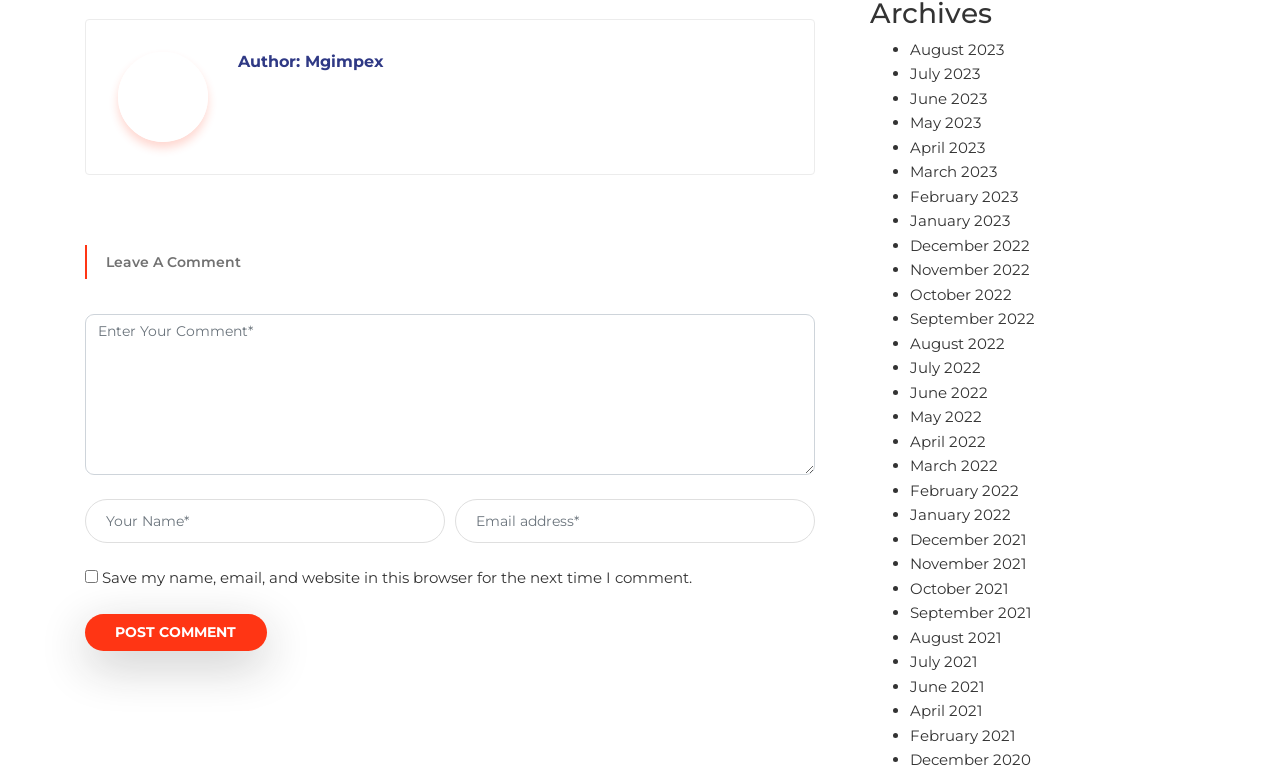Give the bounding box coordinates for the element described by: "name="comment" placeholder="Enter Your Comment*"".

[0.066, 0.404, 0.637, 0.611]